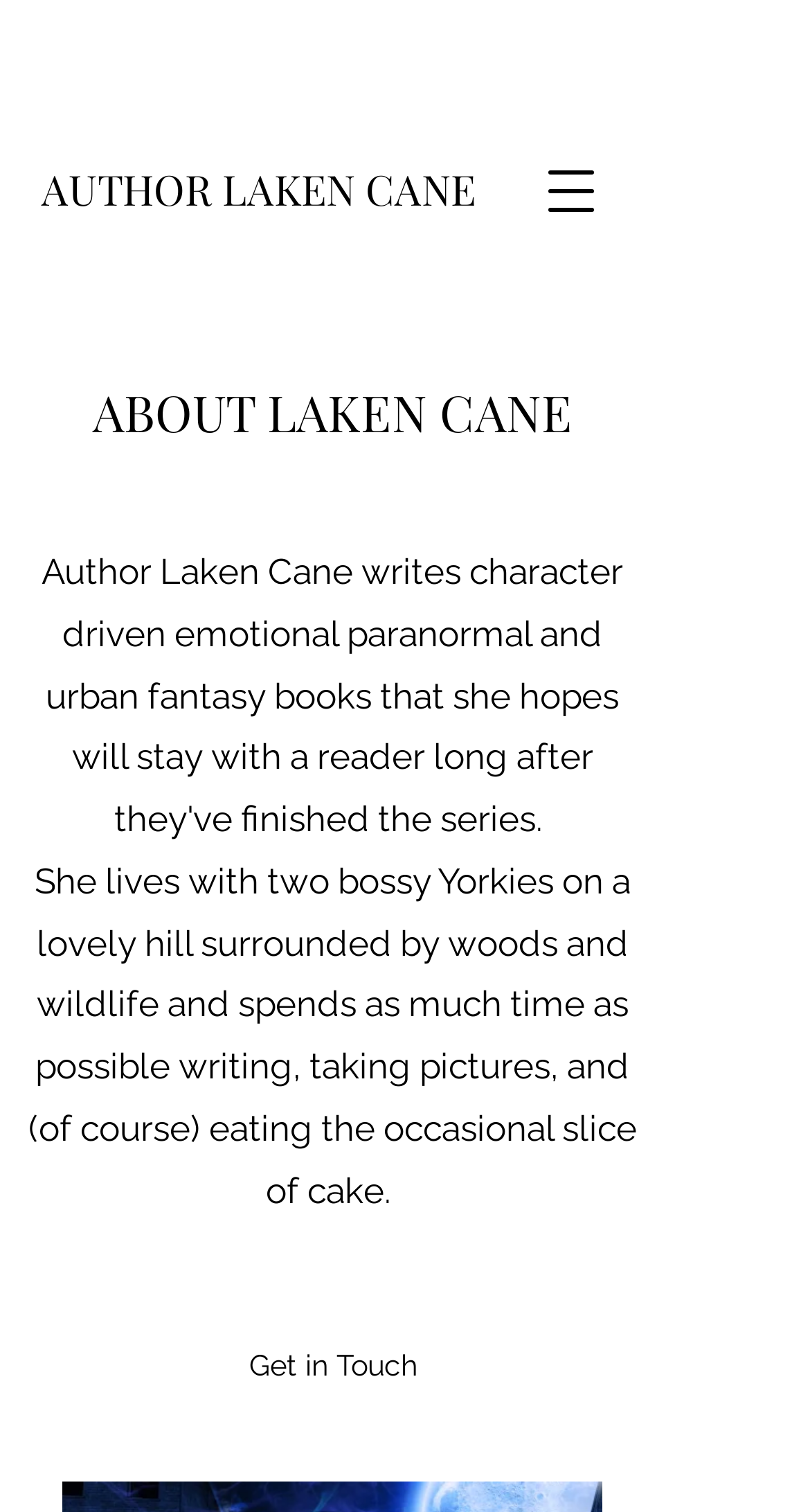Identify the bounding box for the UI element that is described as follows: "Get in Touch".

[0.308, 0.882, 0.515, 0.923]